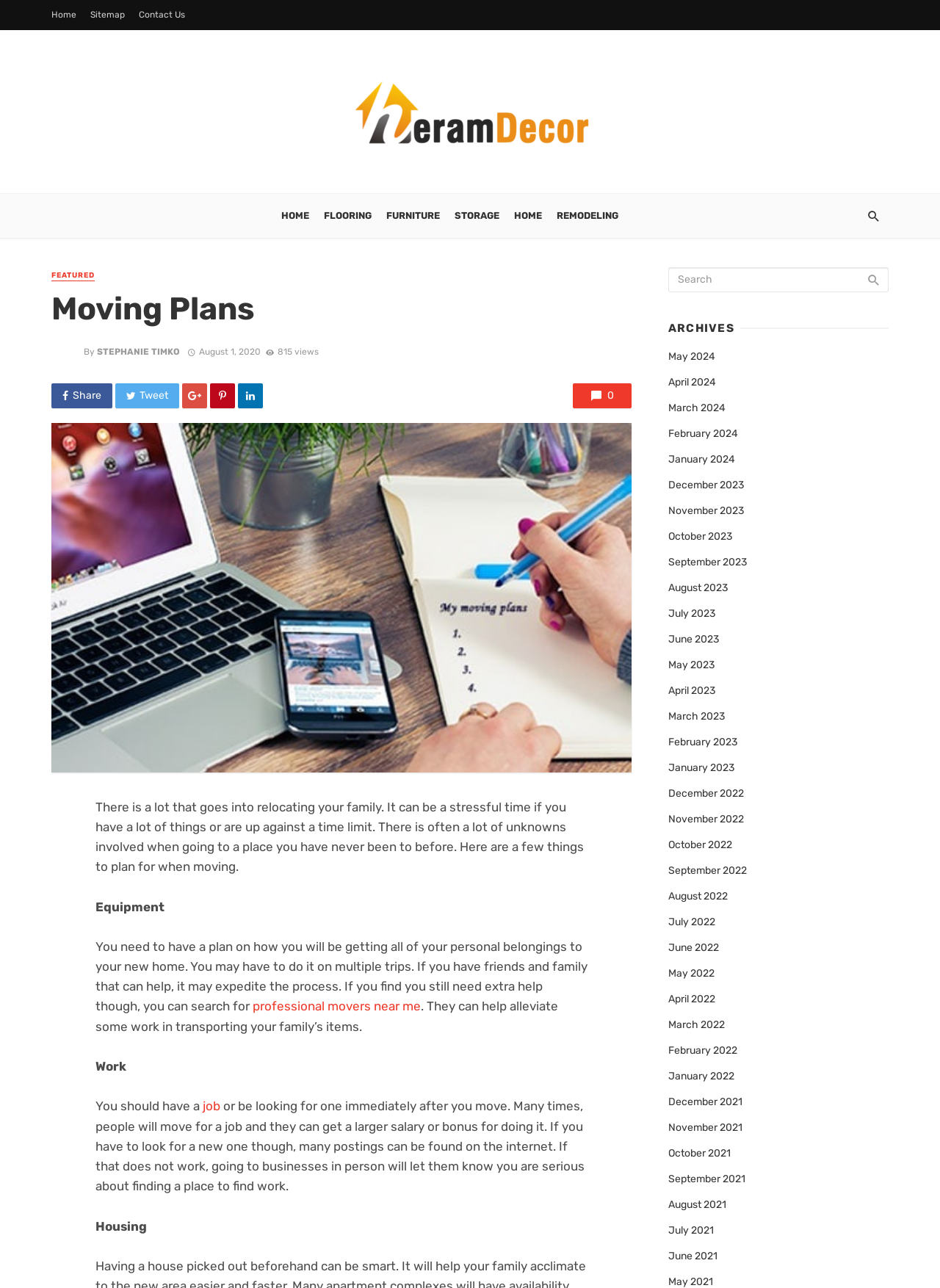Give an in-depth explanation of the webpage layout and content.

The webpage is about moving plans and relocation. At the top, there are several links to navigate to different sections of the website, including "Home", "Sitemap", and "Contact Us". Below these links, there is a logo and a navigation menu with links to "HOME", "FLOORING", "FURNITURE", "STORAGE", and "REMODELING".

The main content of the webpage is an article titled "Moving Plans" written by Stephanie Timko on August 1, 2020. The article discusses the challenges of relocating a family and the importance of planning. It highlights three key areas to focus on: equipment, work, and housing.

In the equipment section, the article suggests having a plan for transporting personal belongings, either by enlisting the help of friends and family or by hiring professional movers. There is a link to search for "professional movers near me".

The work section advises having a job lined up before moving or searching for one immediately after relocation. The article suggests searching online or visiting businesses in person to find job opportunities.

The housing section is brief, but it emphasizes the importance of finding a place to live.

On the right side of the webpage, there is a search bar and a button to search. Below the search bar, there is a section titled "ARCHIVES" with links to various months and years, from May 2024 to December 2021.

At the bottom of the webpage, there are social media links to share the article, including Facebook, Twitter, and others.